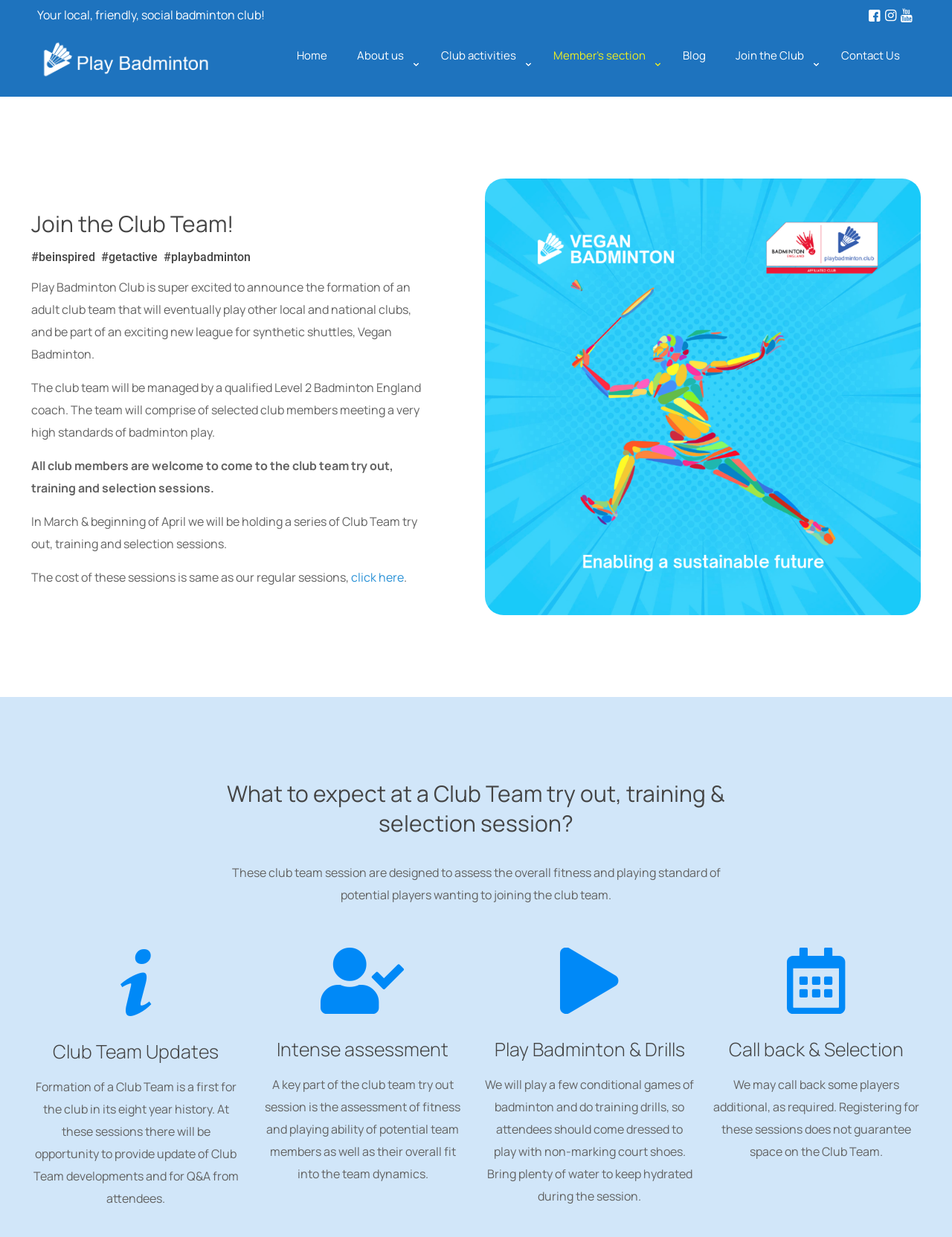Using details from the image, please answer the following question comprehensively:
What should attendees bring to the club team try out sessions?

The text 'We will play a few conditional games of badminton and do training drills, so attendees should come dressed to play with non-marking court shoes. Bring plenty of water to keep hydrated during the session.' indicates that attendees should bring non-marking court shoes and water to the sessions.